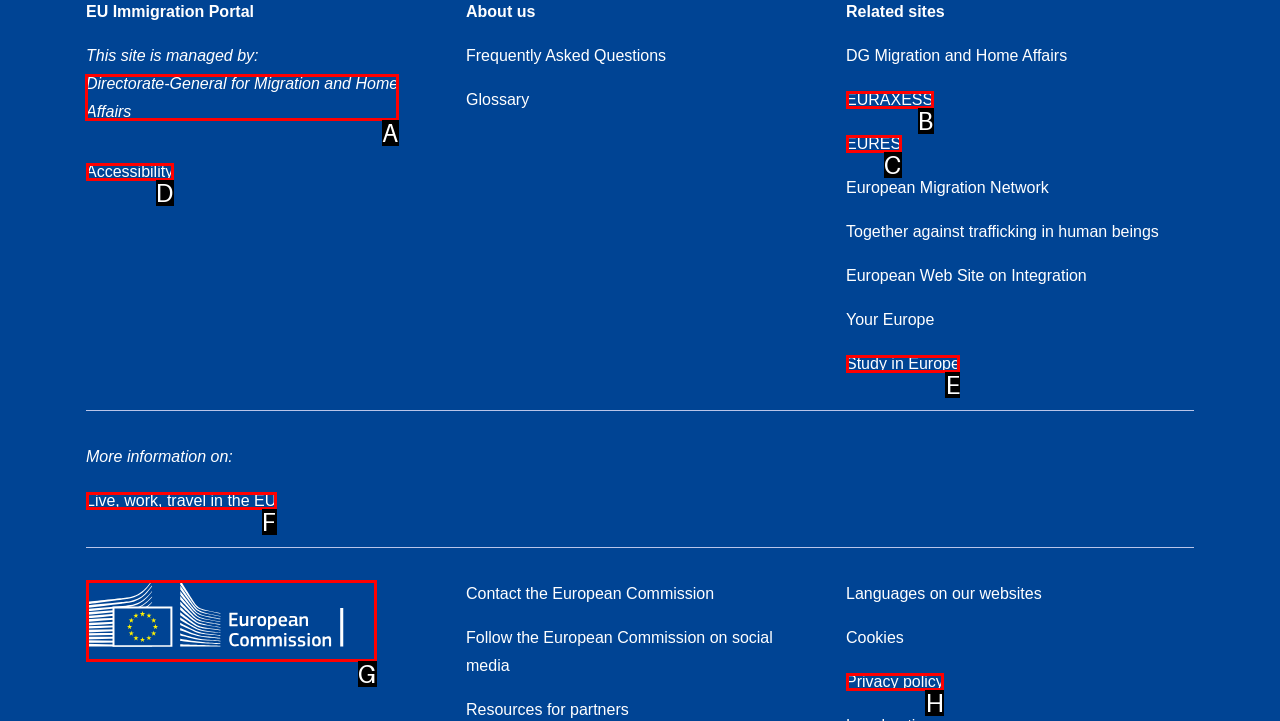Tell me which element should be clicked to achieve the following objective: Learn about Directorate-General for Migration and Home Affairs
Reply with the letter of the correct option from the displayed choices.

A